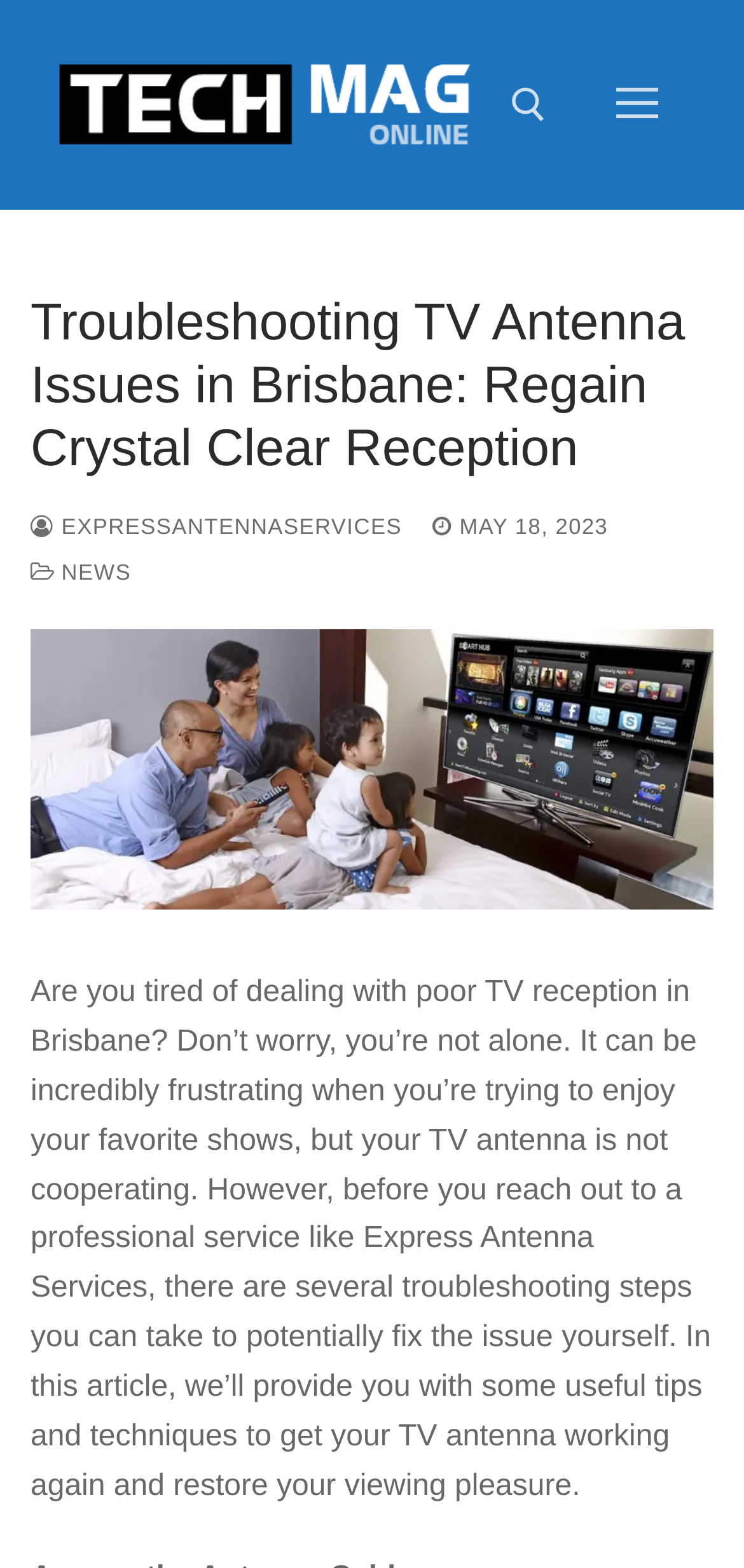Provide a brief response to the question below using a single word or phrase: 
What is the purpose of the article?

To provide troubleshooting steps for TV antenna issues